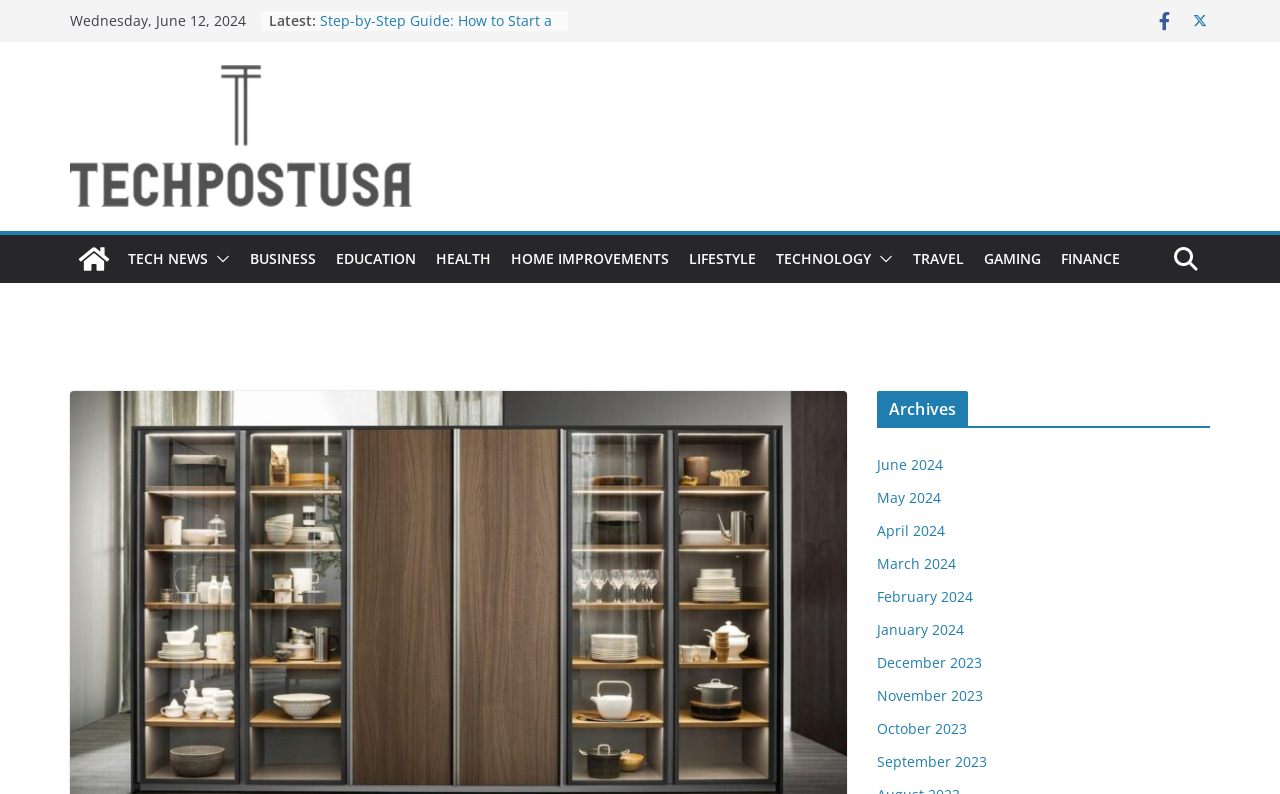Determine the bounding box coordinates for the UI element described. Format the coordinates as (top-left x, top-left y, bottom-right x, bottom-right y) and ensure all values are between 0 and 1. Element description: title="Tech Post Usa"

[0.055, 0.296, 0.092, 0.356]